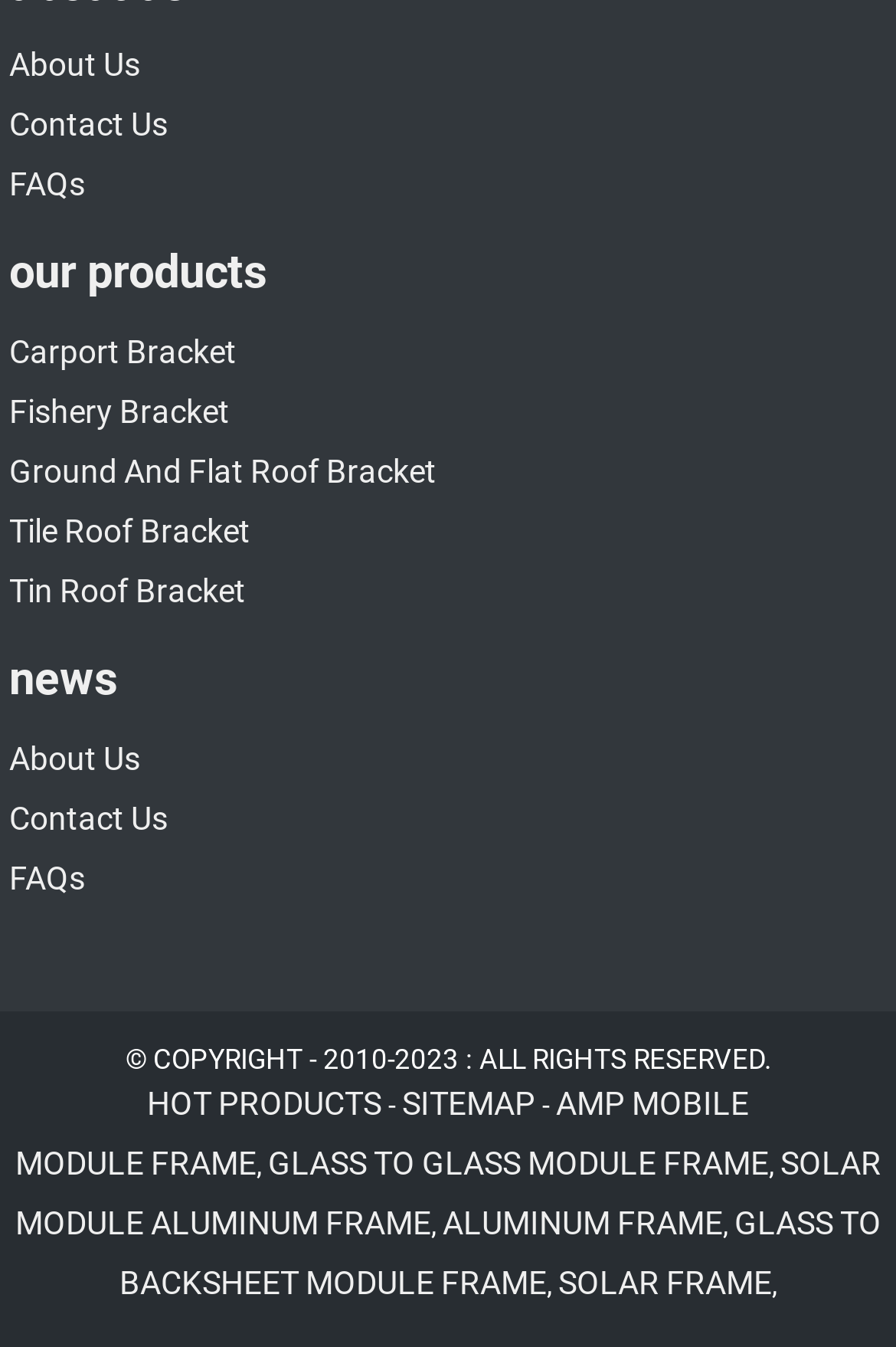Determine the coordinates of the bounding box for the clickable area needed to execute this instruction: "click on About Us".

[0.01, 0.025, 0.156, 0.07]